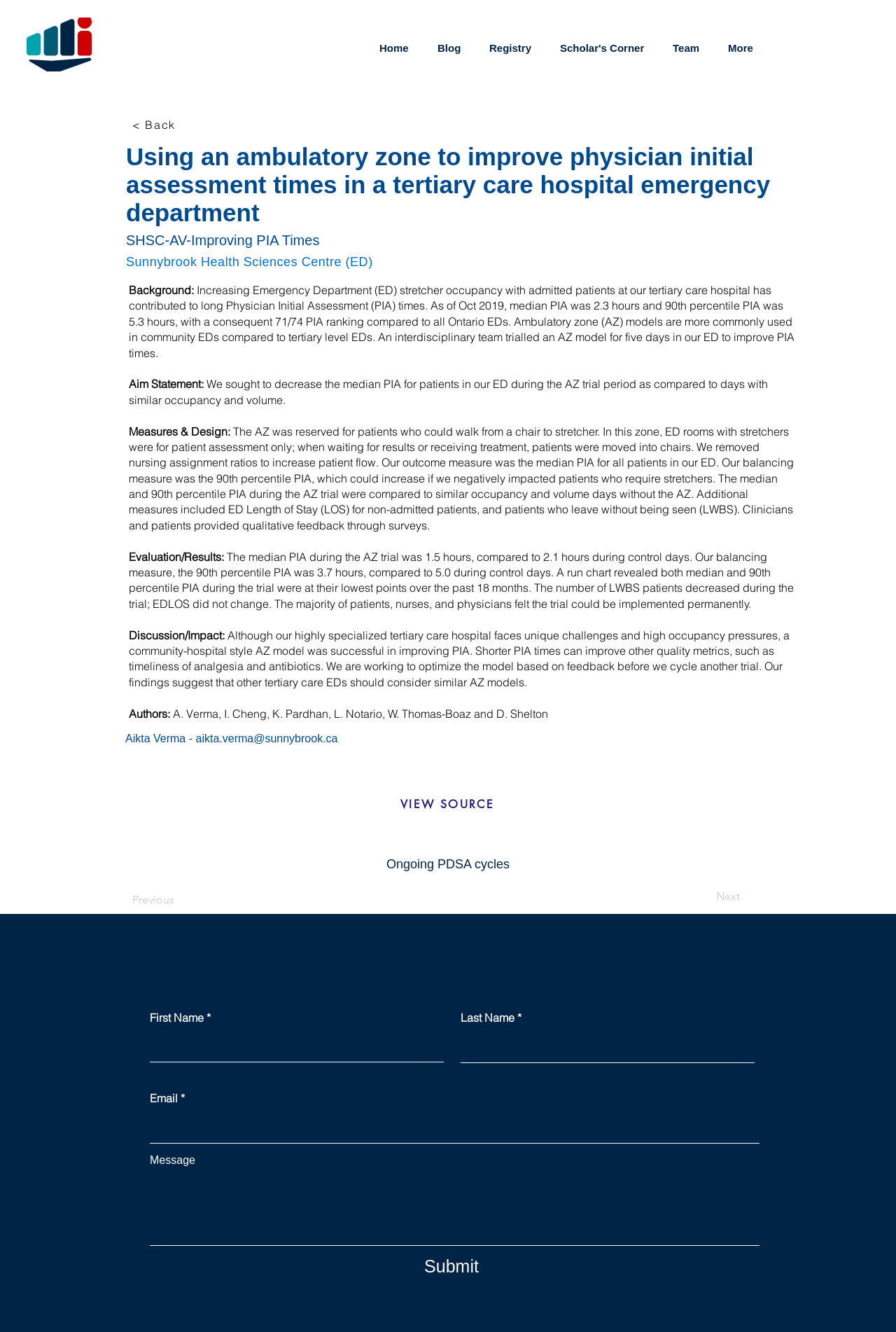What is the purpose of the ambulatory zone?
Refer to the image and provide a one-word or short phrase answer.

For patients who can walk from a chair to stretcher